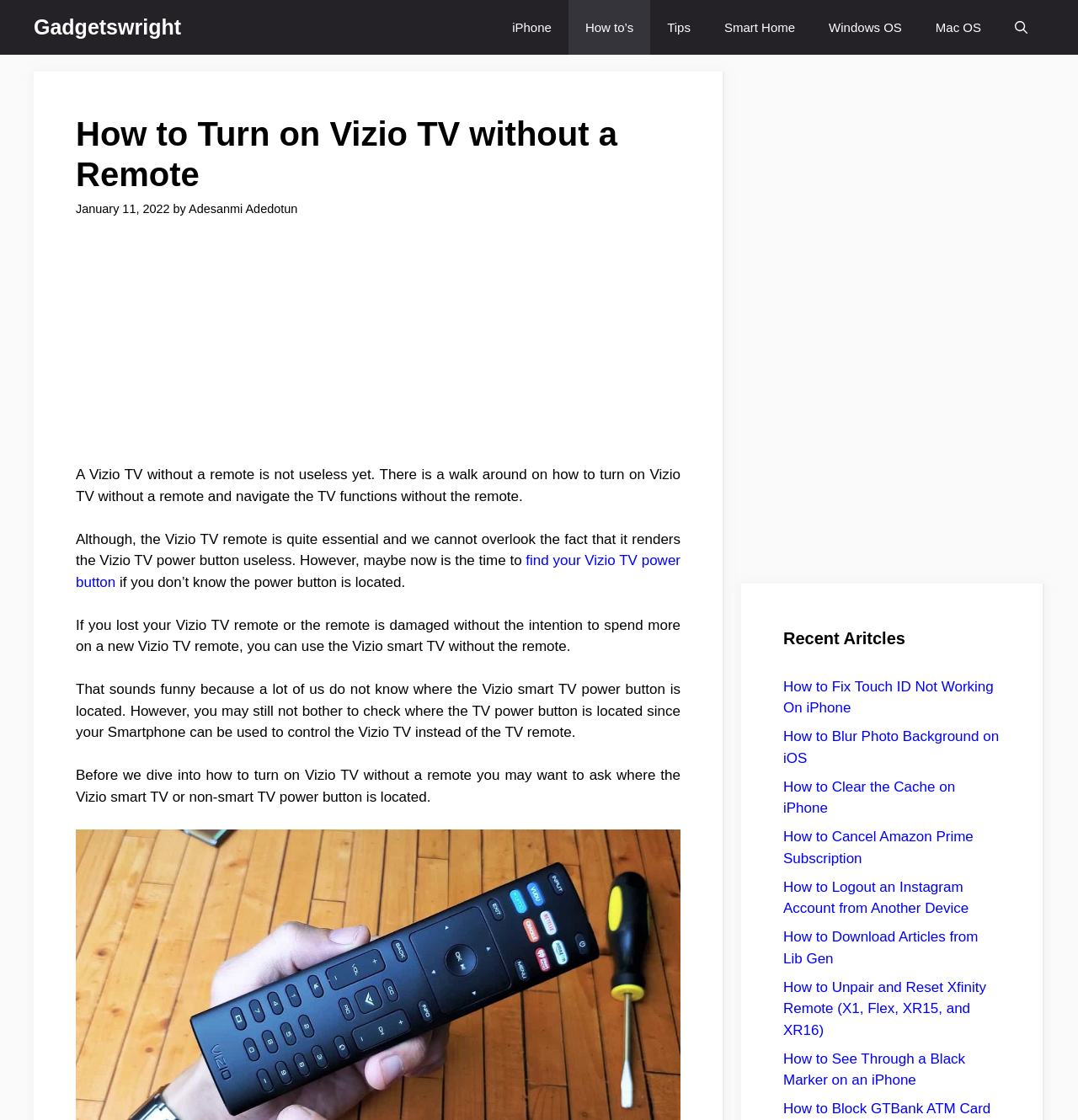What is the main topic of this webpage?
Look at the image and respond with a one-word or short-phrase answer.

Vizio TV without a remote